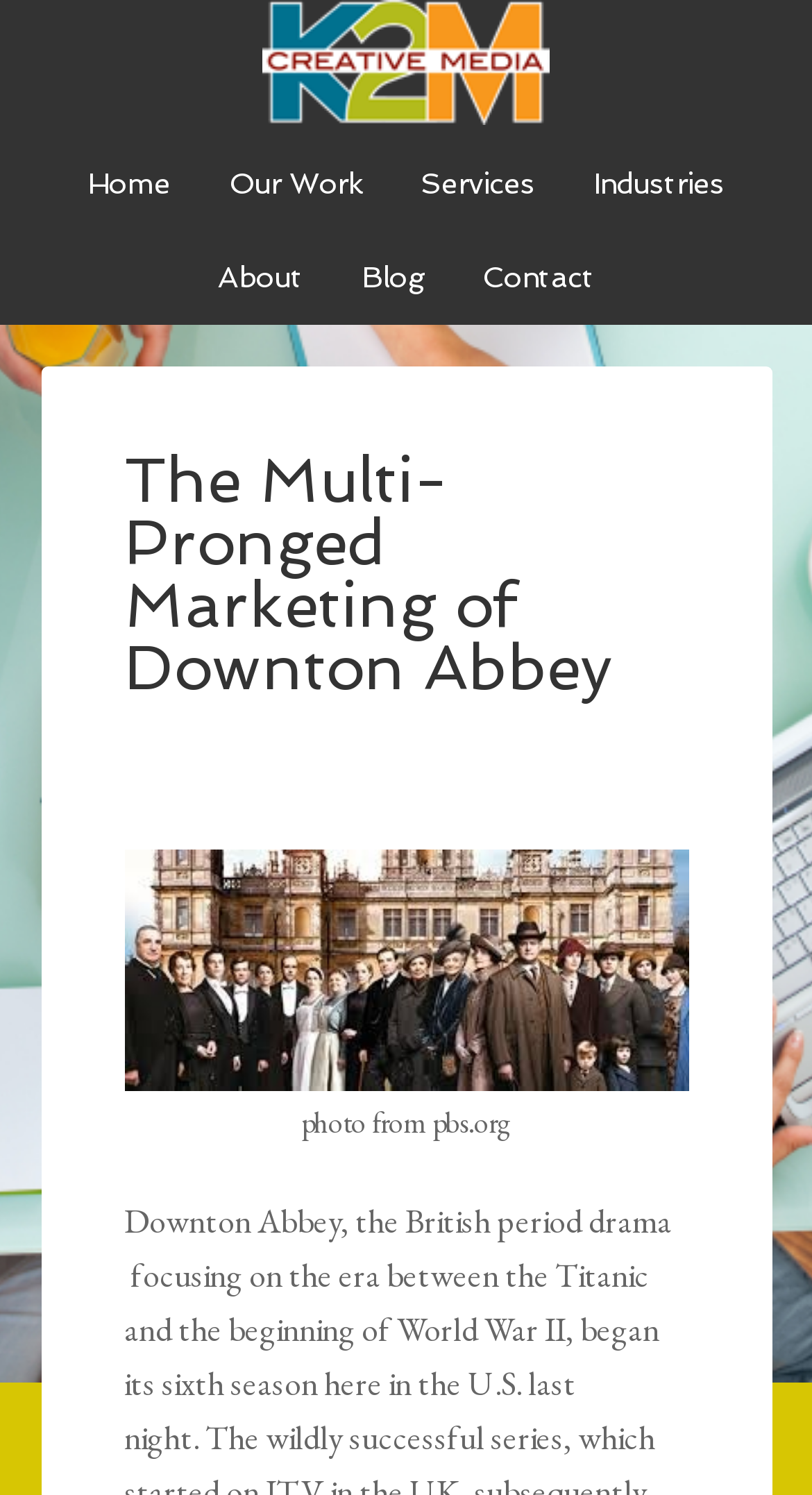What is the title of the article?
From the screenshot, provide a brief answer in one word or phrase.

The Multi-Pronged Marketing of Downton Abbey